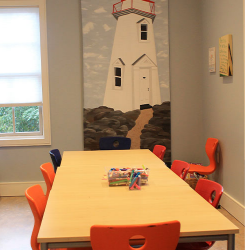Provide your answer in a single word or phrase: 
What is the purpose of the Lighthouse community?

To help children process grief